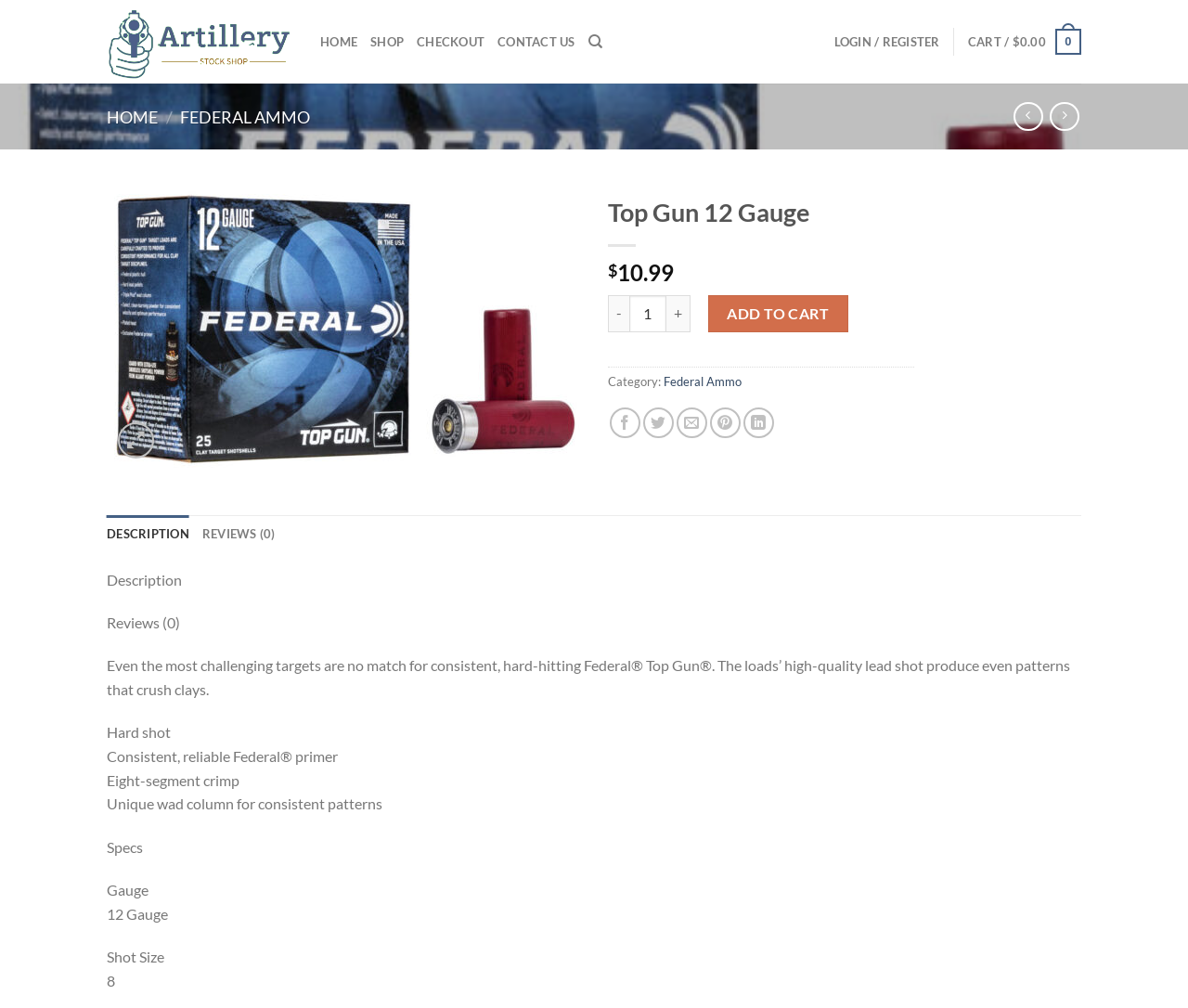Please specify the bounding box coordinates of the area that should be clicked to accomplish the following instruction: "Go to Student Services". The coordinates should consist of four float numbers between 0 and 1, i.e., [left, top, right, bottom].

None